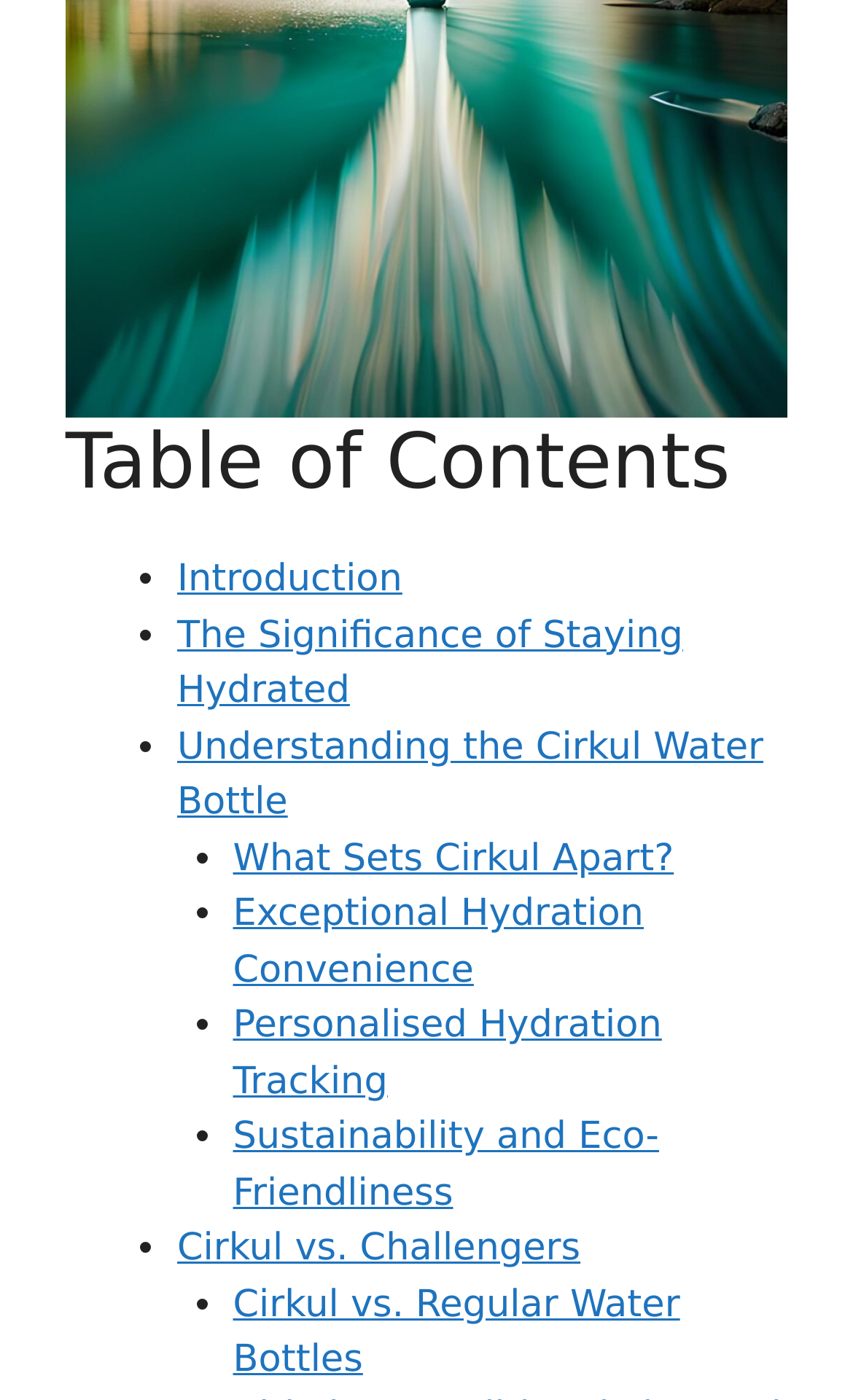Give a one-word or one-phrase response to the question:
How many links are in the table of contents?

8